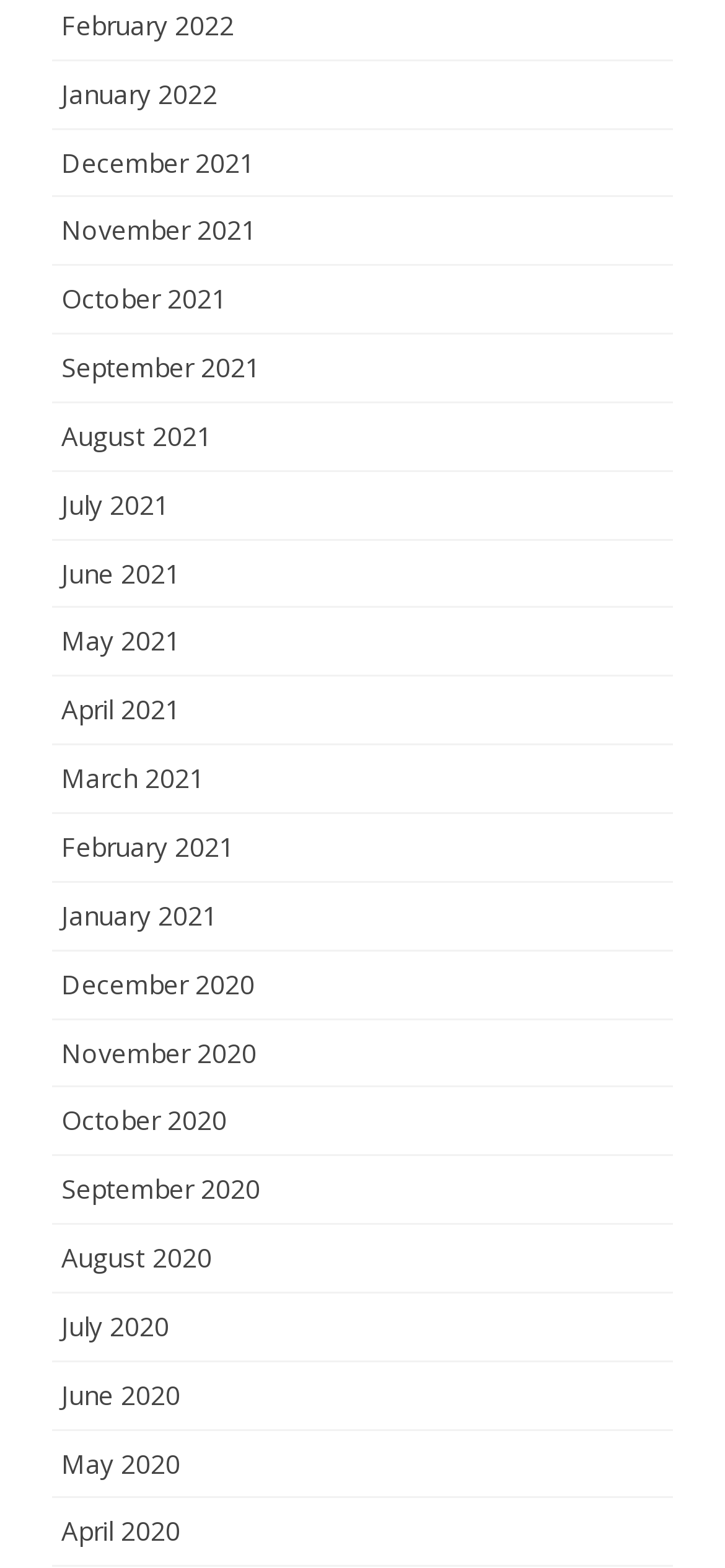Analyze the image and give a detailed response to the question:
How many links are there in the first row?

I analyzed the bounding box coordinates of the link elements and found that the first four links (February 2022 to November 2021) have similar y1 and y2 coordinates, indicating that they are in the same row.